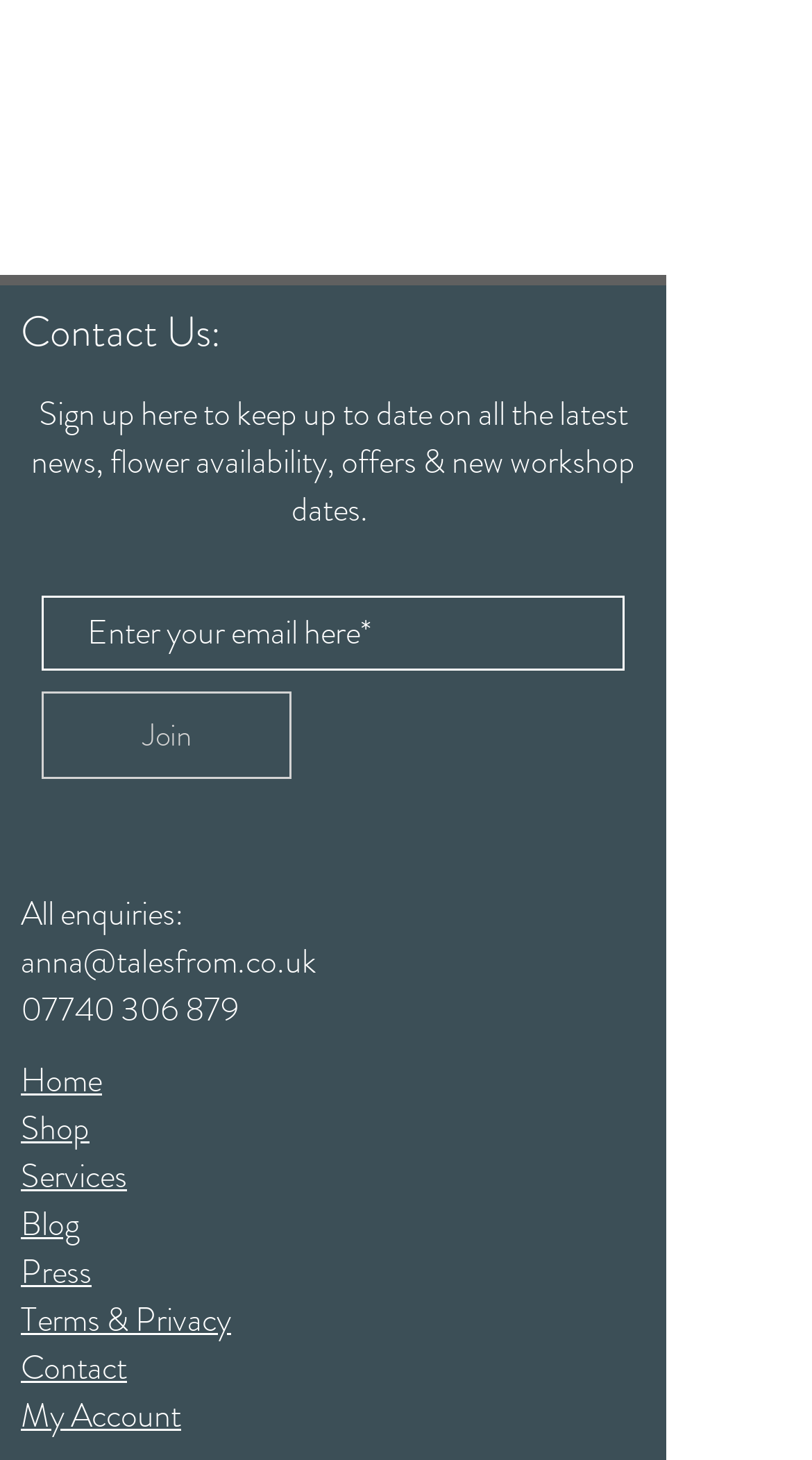Locate the bounding box coordinates of the clickable element to fulfill the following instruction: "Go to Home". Provide the coordinates as four float numbers between 0 and 1 in the format [left, top, right, bottom].

[0.026, 0.723, 0.126, 0.756]